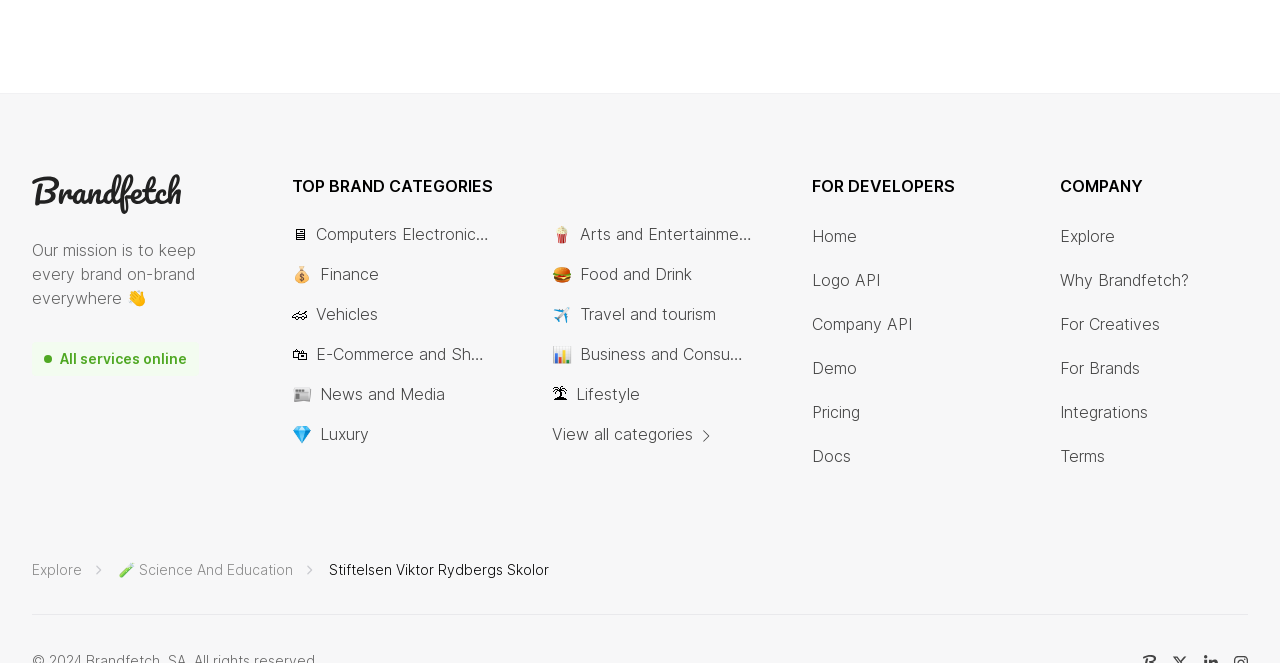What is the company's mission?
Analyze the image and provide a thorough answer to the question.

The mission statement is displayed prominently on the webpage, in the form of a static text element with the text 'Our mission is to keep every brand on-brand everywhere 👋'.